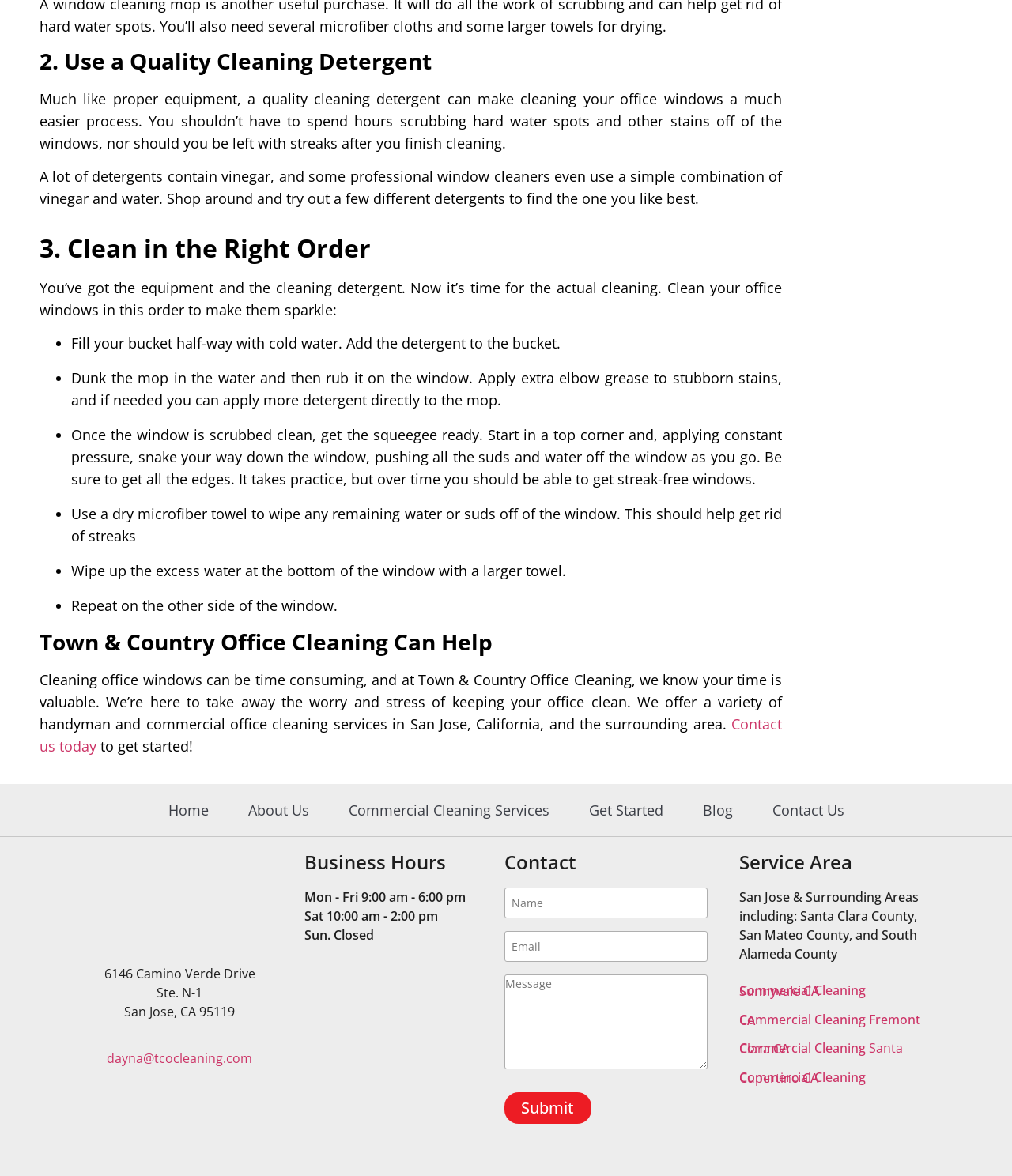Determine the bounding box coordinates of the section I need to click to execute the following instruction: "Fill in the required textbox". Provide the coordinates as four float numbers between 0 and 1, i.e., [left, top, right, bottom].

[0.498, 0.755, 0.699, 0.781]